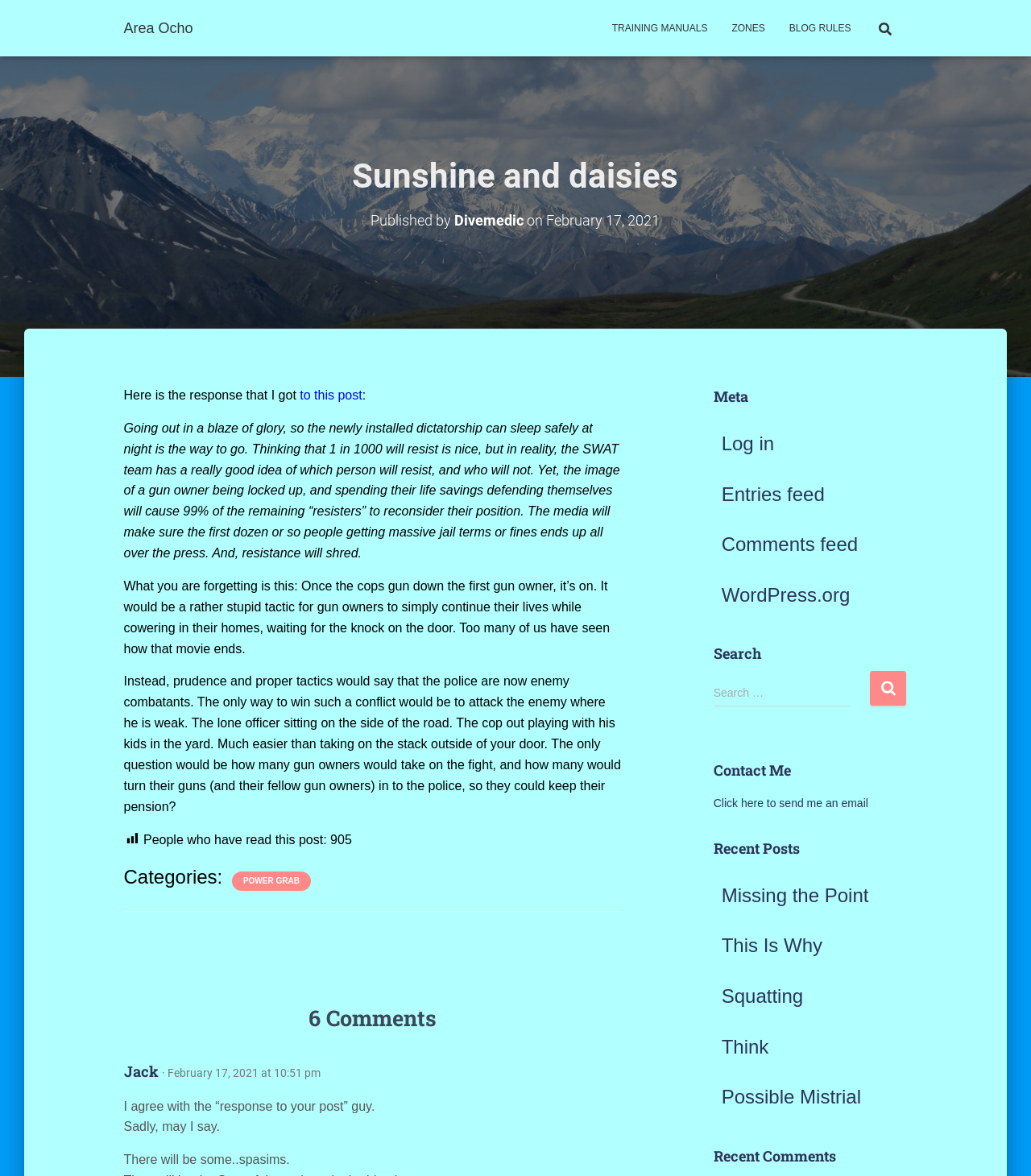Please find and provide the title of the webpage.

Sunshine and daisies